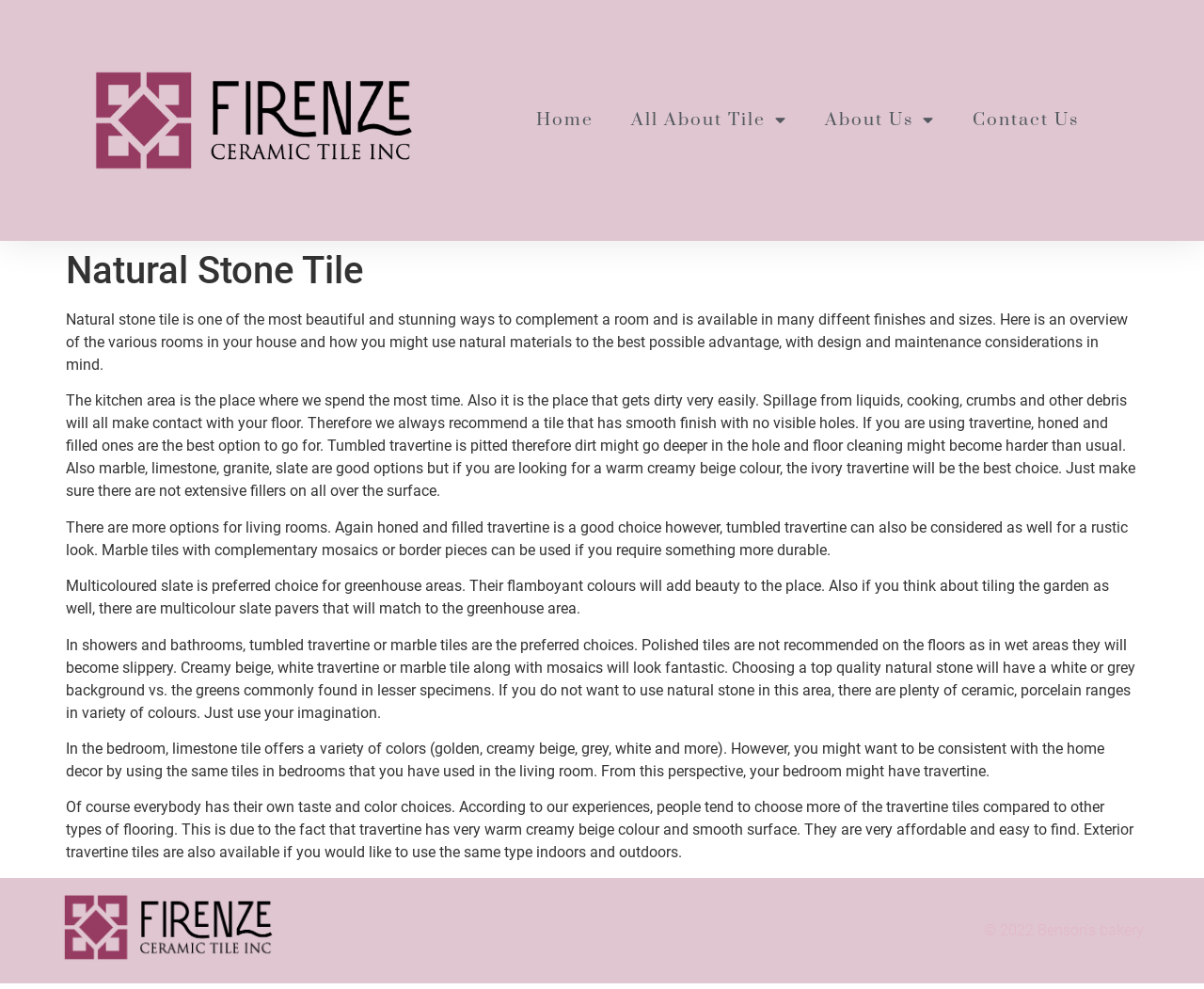What is the warning for polished tiles in wet areas?
Examine the image and give a concise answer in one word or a short phrase.

They become slippery